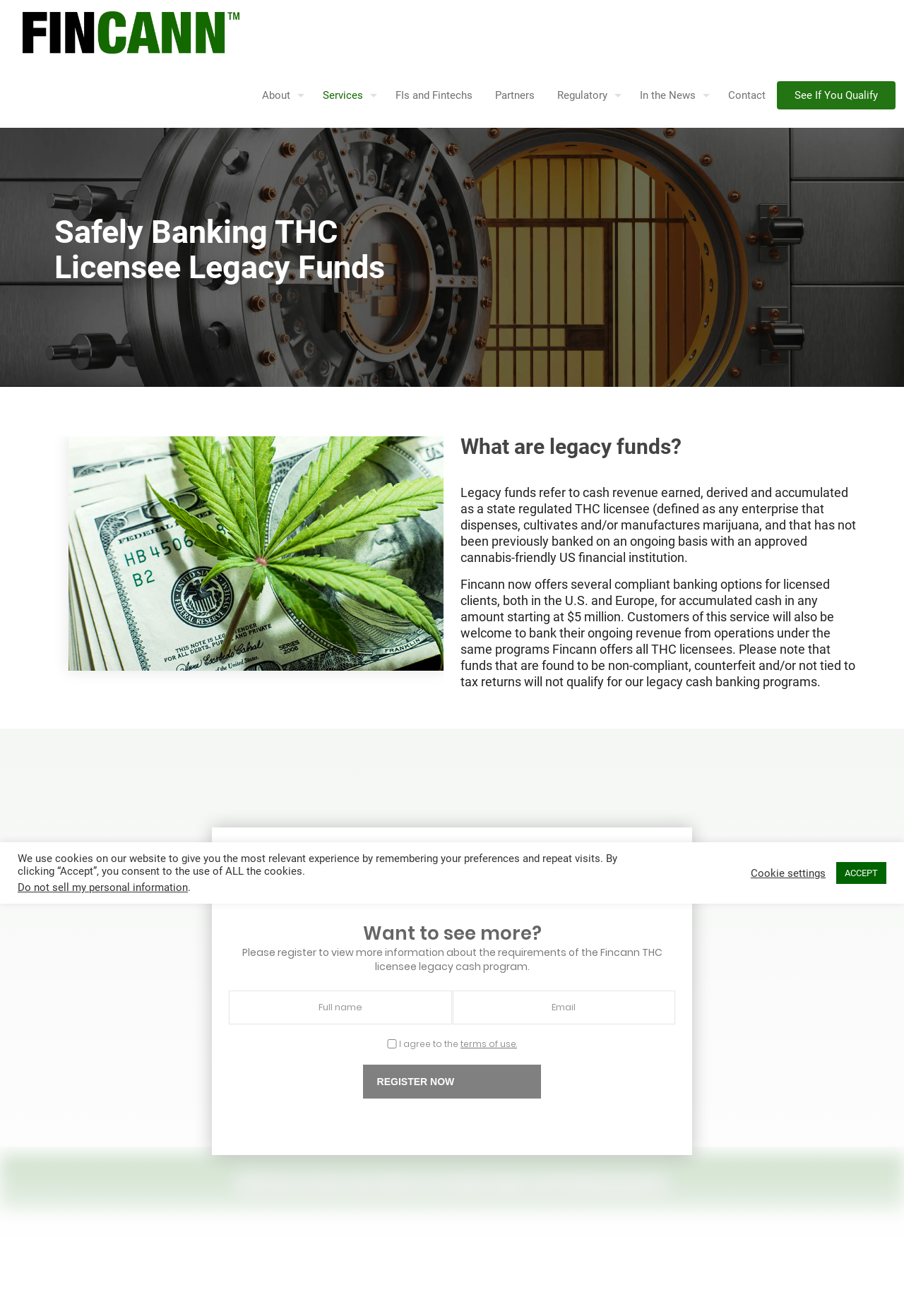What type of licensees can use Fincann's banking services?
Answer the question based on the image using a single word or a brief phrase.

THC licensees